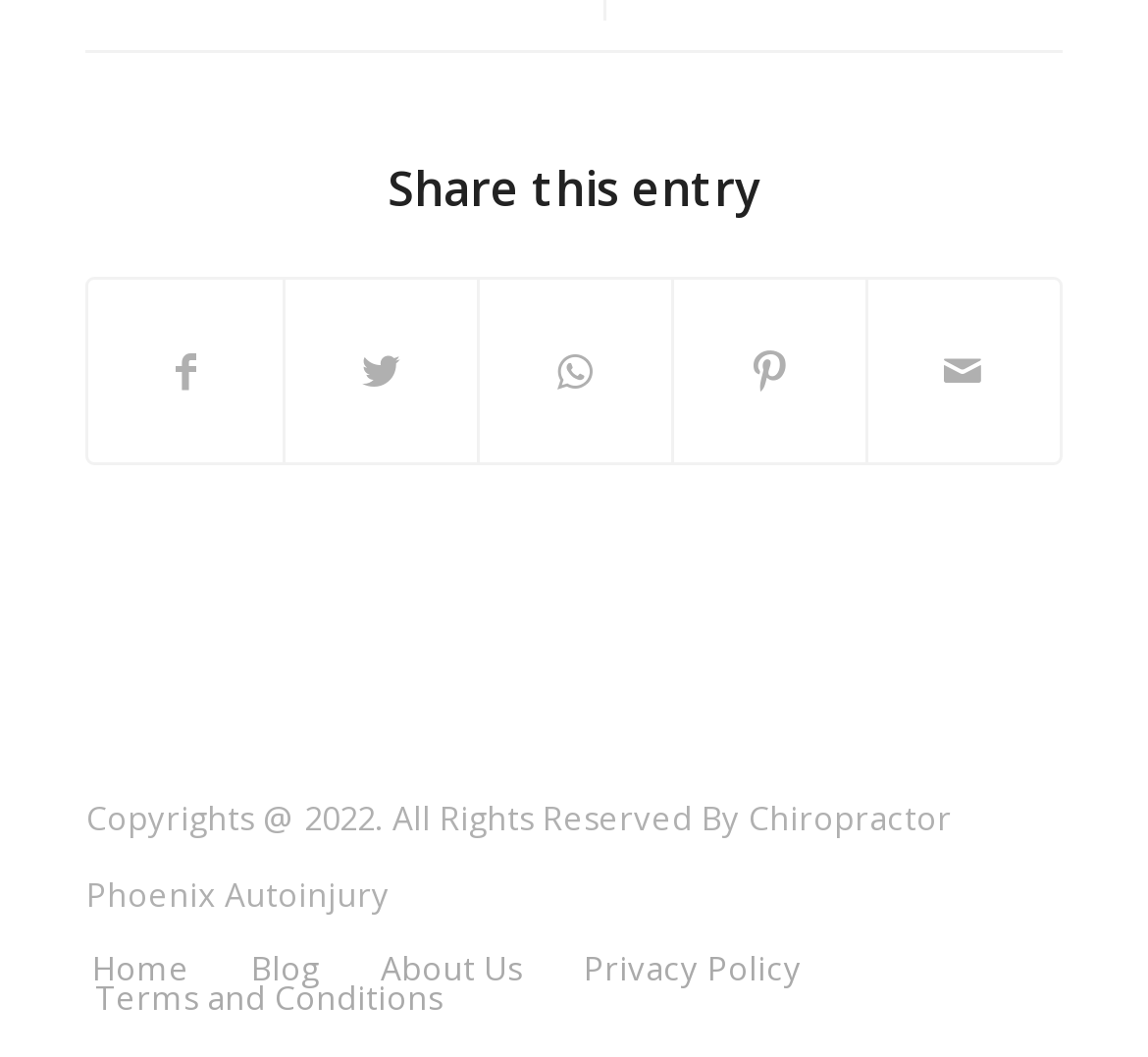Could you find the bounding box coordinates of the clickable area to complete this instruction: "Go to Home"?

[0.08, 0.893, 0.165, 0.935]